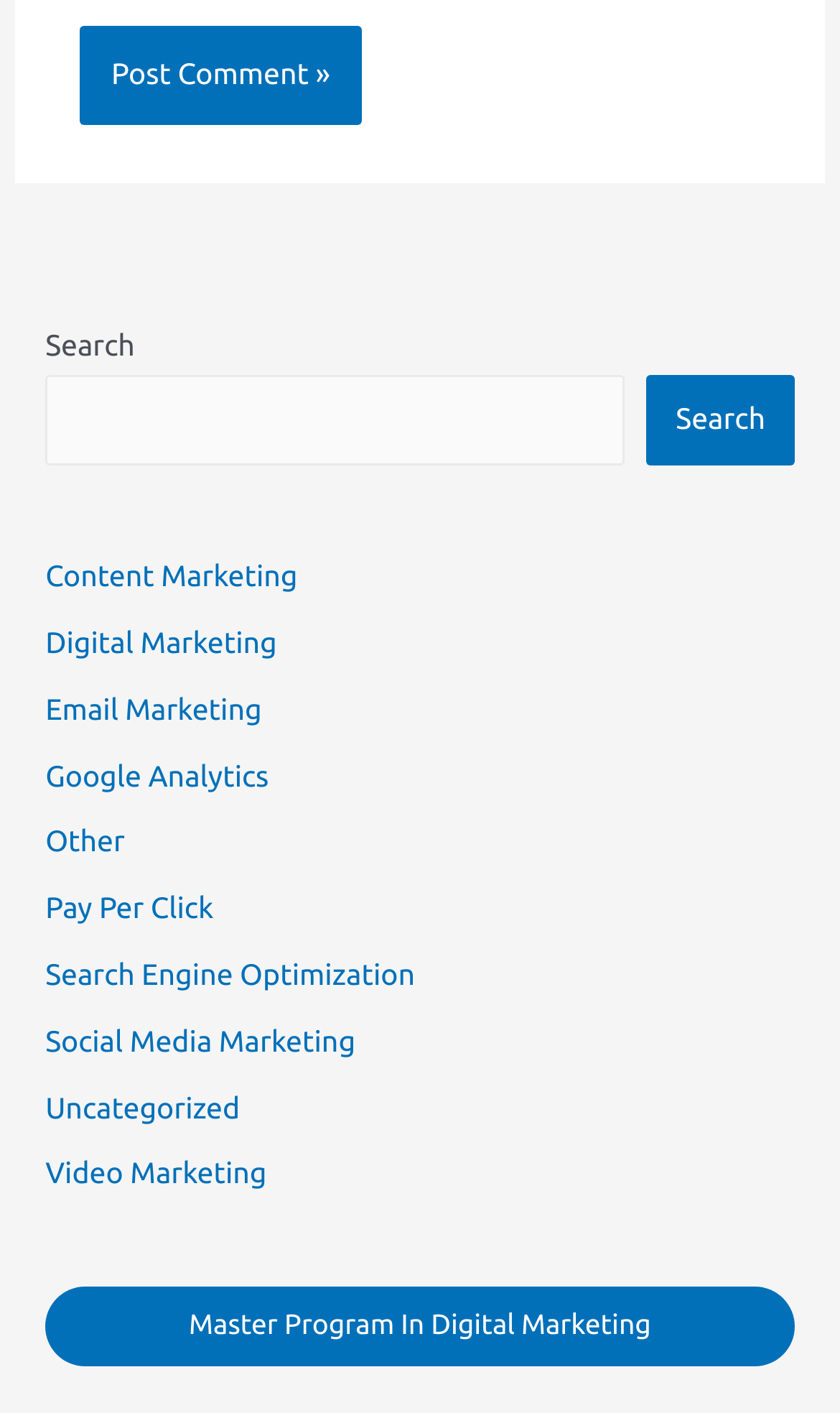Provide a brief response to the question using a single word or phrase: 
What is the purpose of the button at the top?

Post Comment